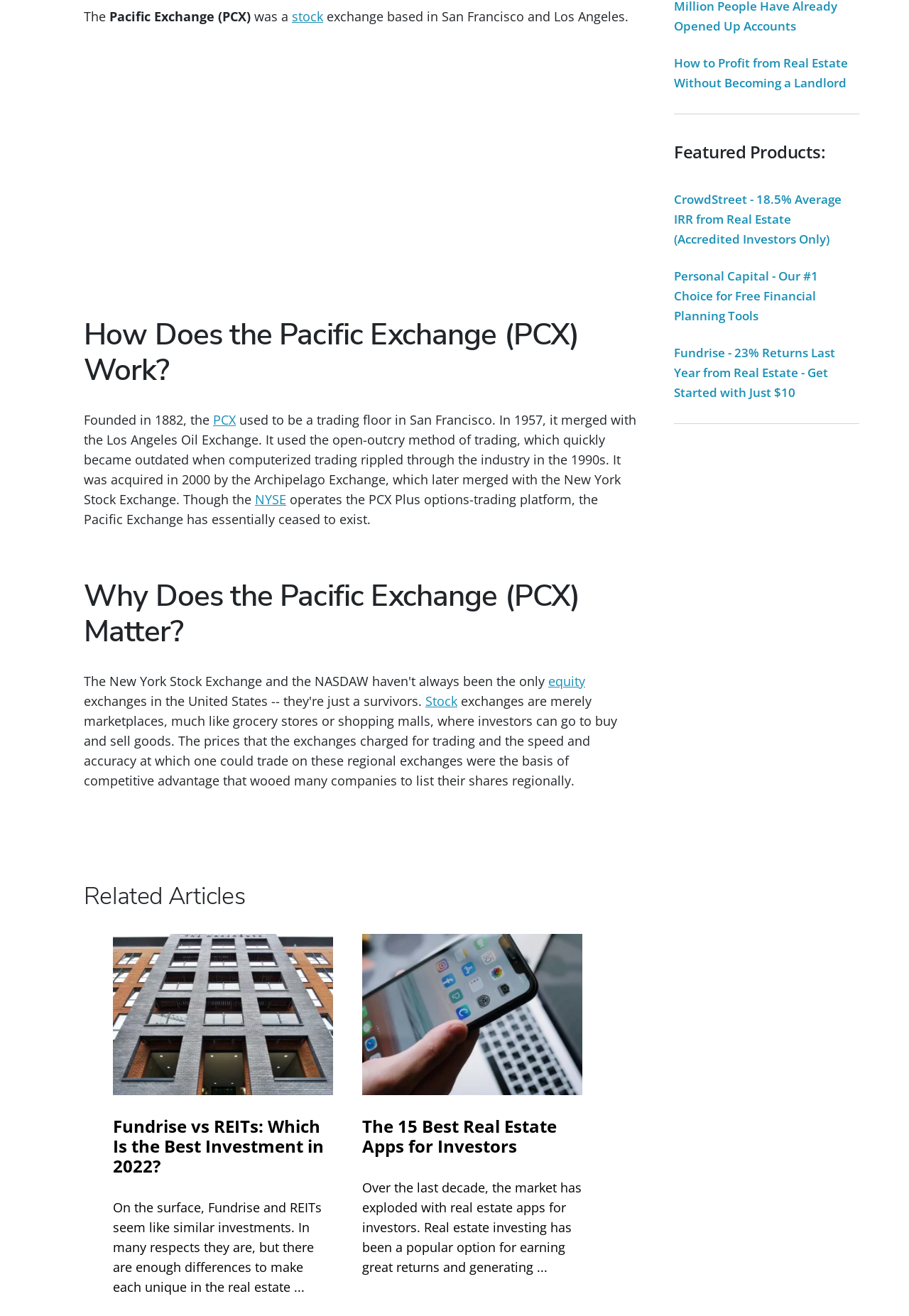Find the bounding box coordinates of the UI element according to this description: "equity".

[0.603, 0.512, 0.644, 0.525]